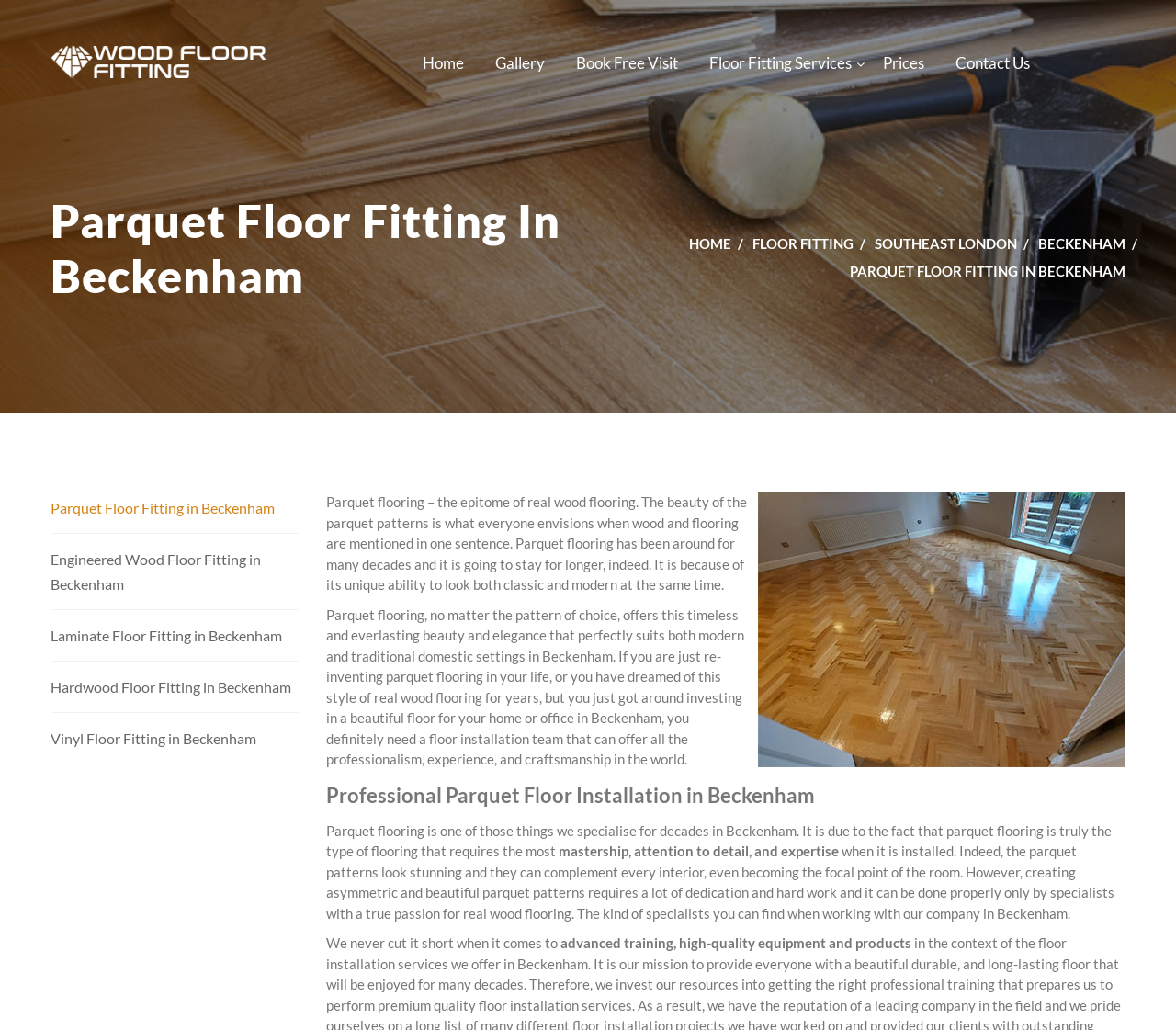Give a short answer to this question using one word or a phrase:
What is the main service offered by this company?

Parquet floor installation